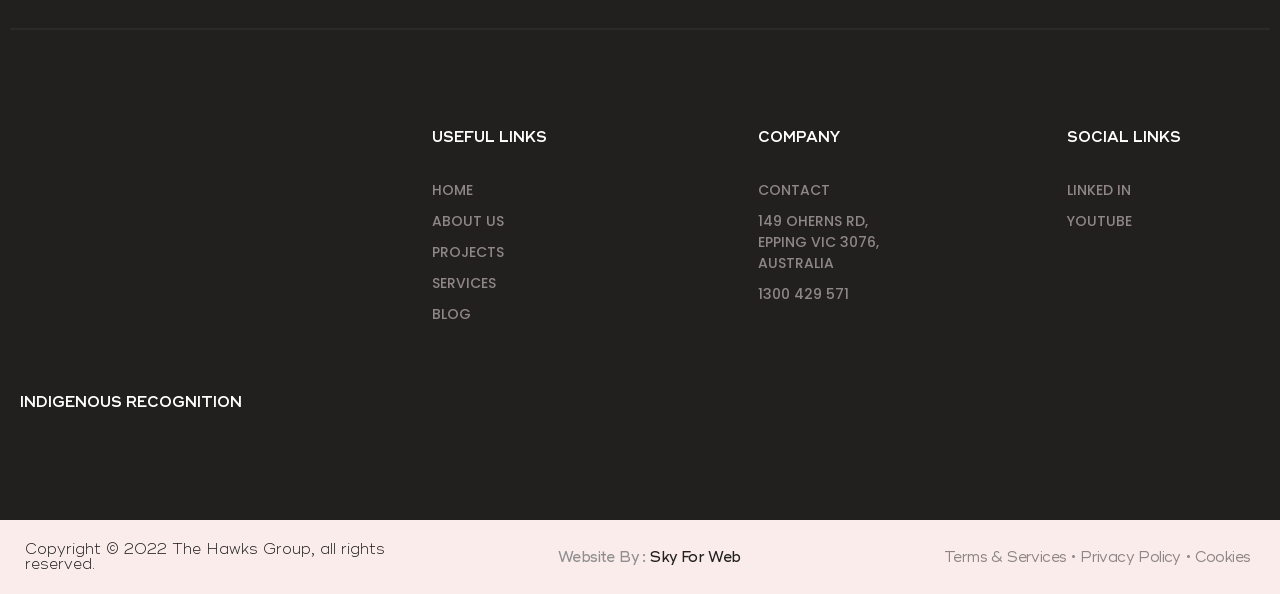Determine the bounding box coordinates of the region that needs to be clicked to achieve the task: "check terms and services".

[0.738, 0.919, 0.833, 0.957]